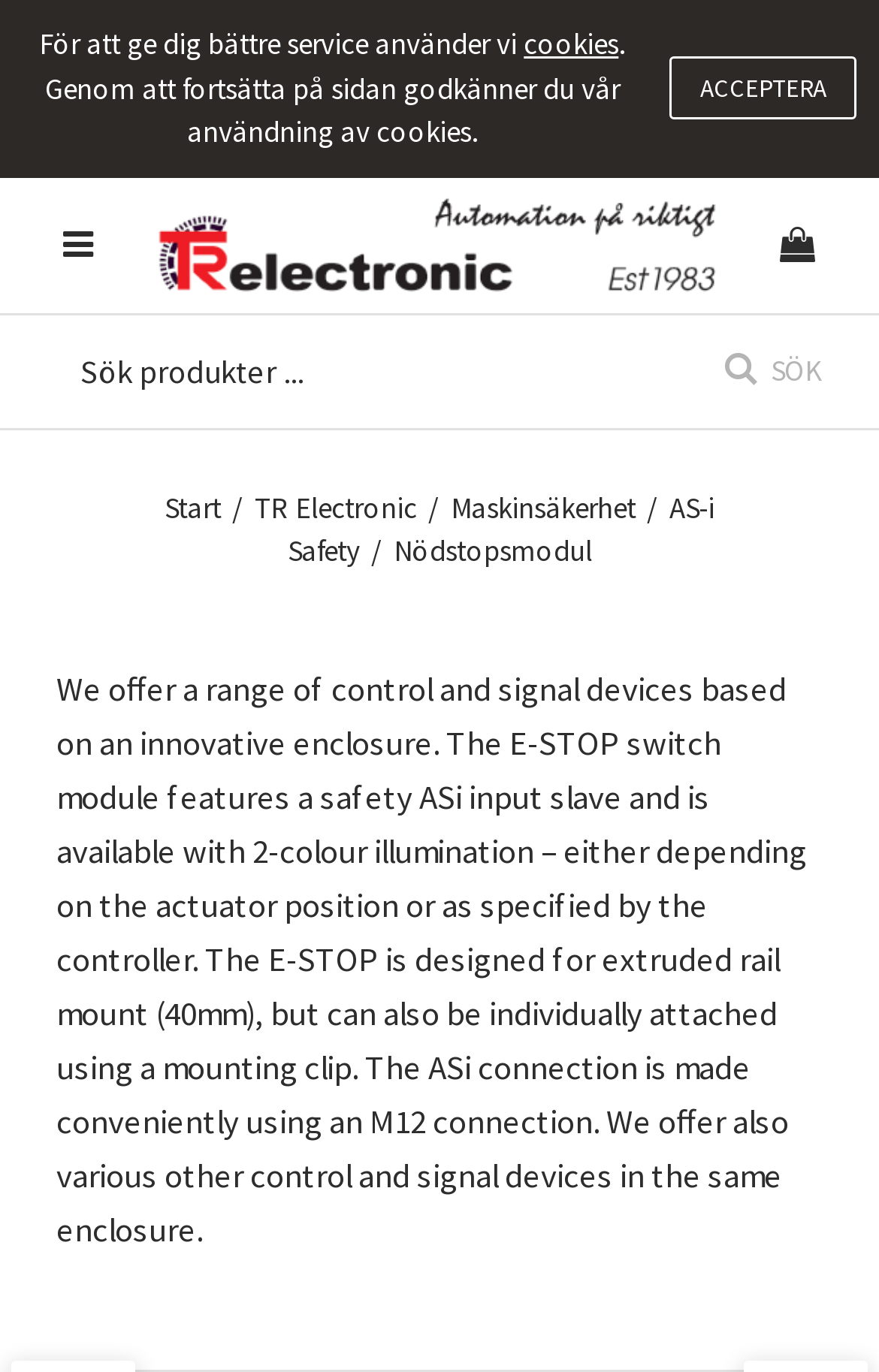Identify the bounding box coordinates for the element you need to click to achieve the following task: "view Maskinsäkerhet page". Provide the bounding box coordinates as four float numbers between 0 and 1, in the form [left, top, right, bottom].

[0.513, 0.356, 0.723, 0.383]